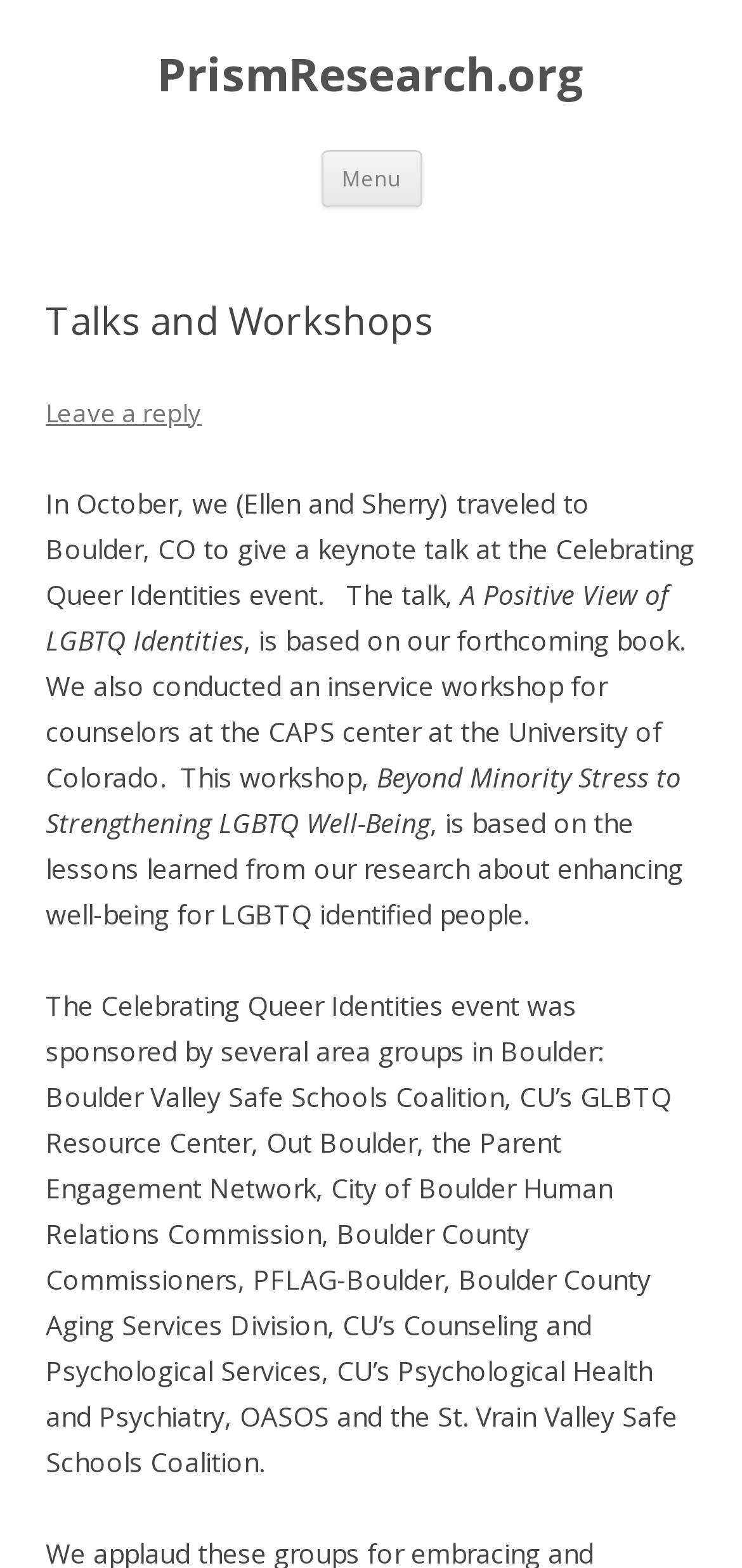Respond to the following question using a concise word or phrase: 
What is the event where the keynote talk was given?

Celebrating Queer Identities